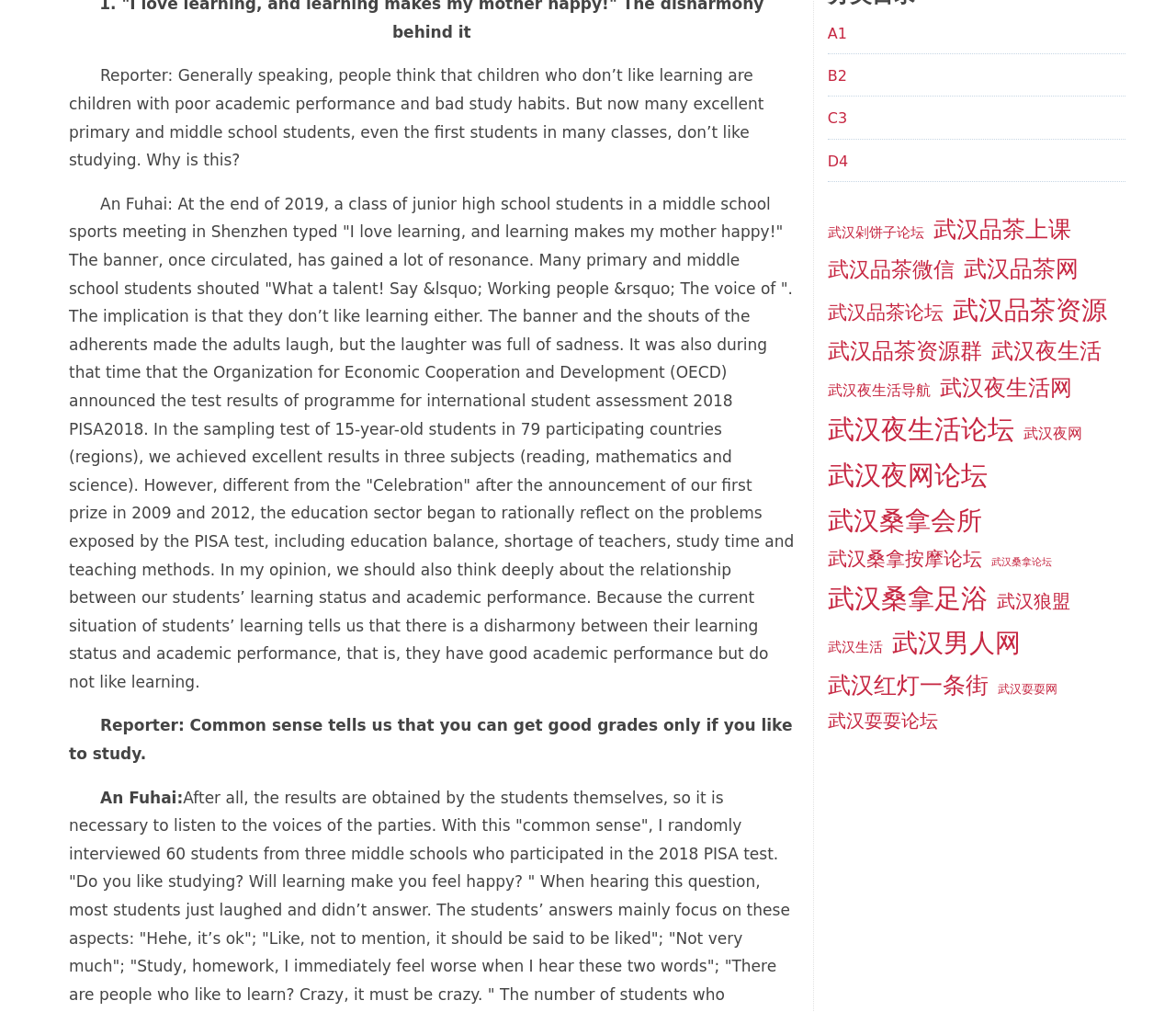Could you determine the bounding box coordinates of the clickable element to complete the instruction: "Click on the link '武汉夜生活'"? Provide the coordinates as four float numbers between 0 and 1, i.e., [left, top, right, bottom].

[0.843, 0.328, 0.937, 0.365]